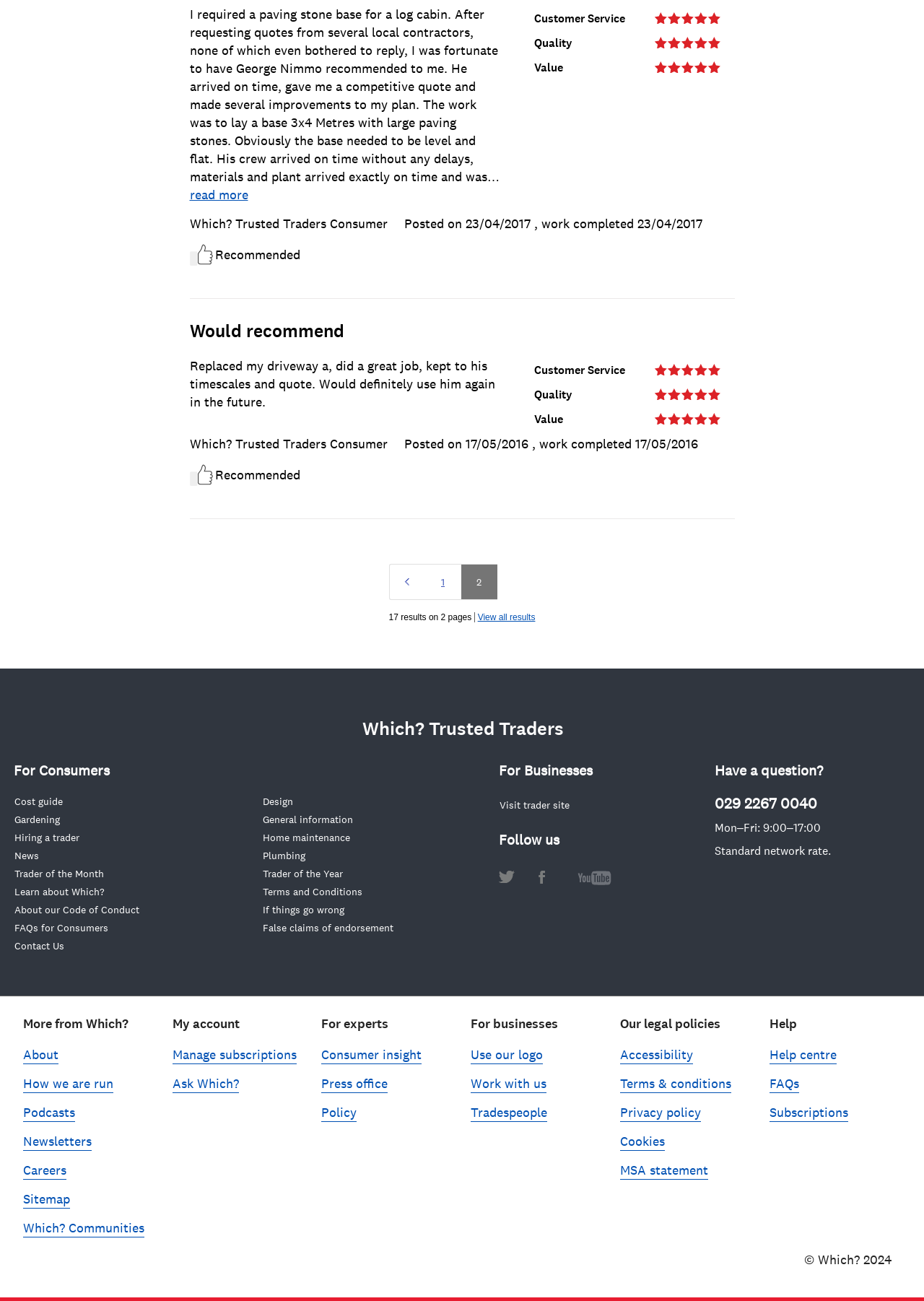Pinpoint the bounding box coordinates of the clickable element needed to complete the instruction: "View all results". The coordinates should be provided as four float numbers between 0 and 1: [left, top, right, bottom].

[0.517, 0.501, 0.579, 0.509]